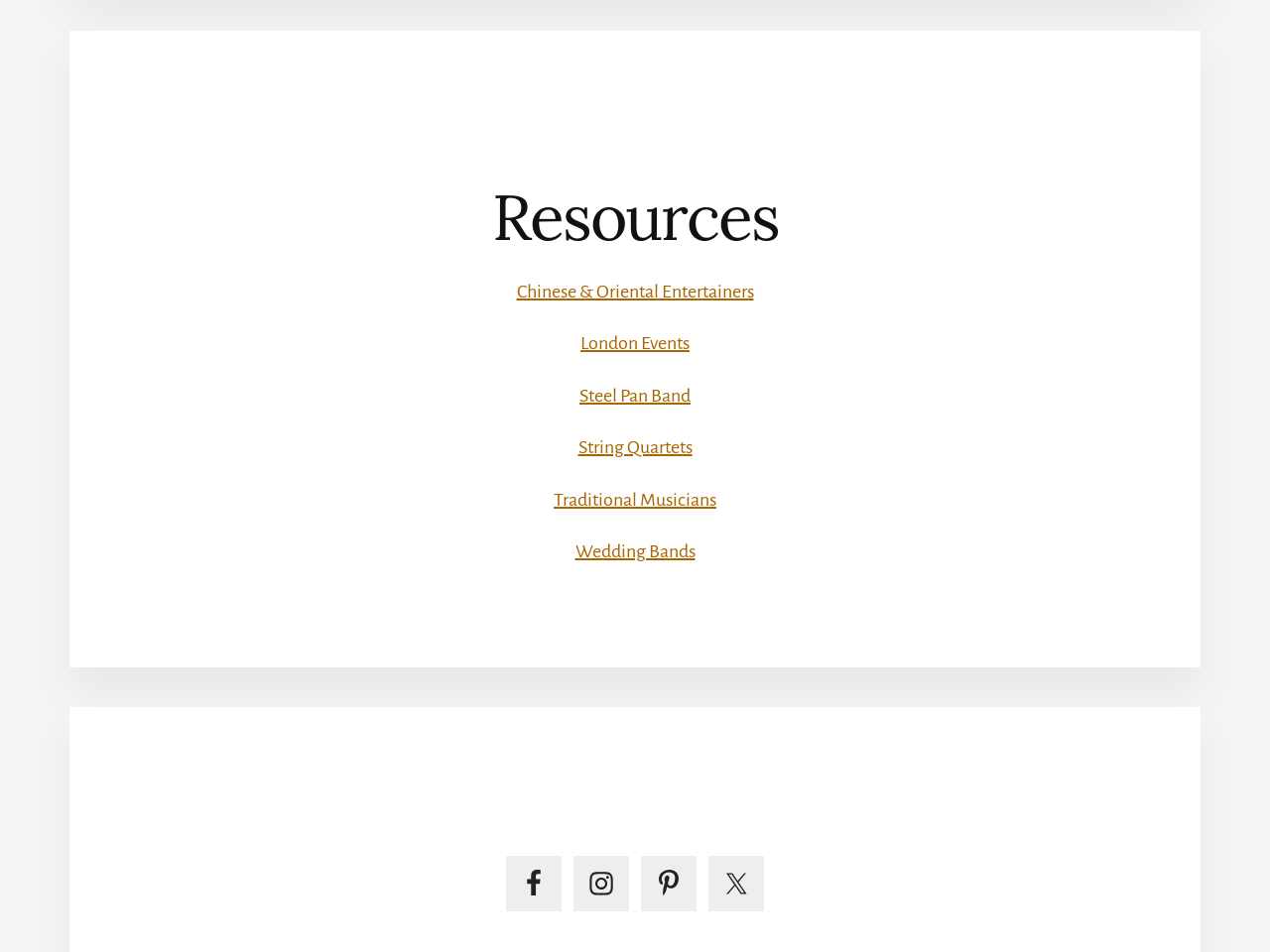Find the bounding box coordinates of the clickable element required to execute the following instruction: "Visit Twitter page". Provide the coordinates as four float numbers between 0 and 1, i.e., [left, top, right, bottom].

[0.558, 0.898, 0.602, 0.957]